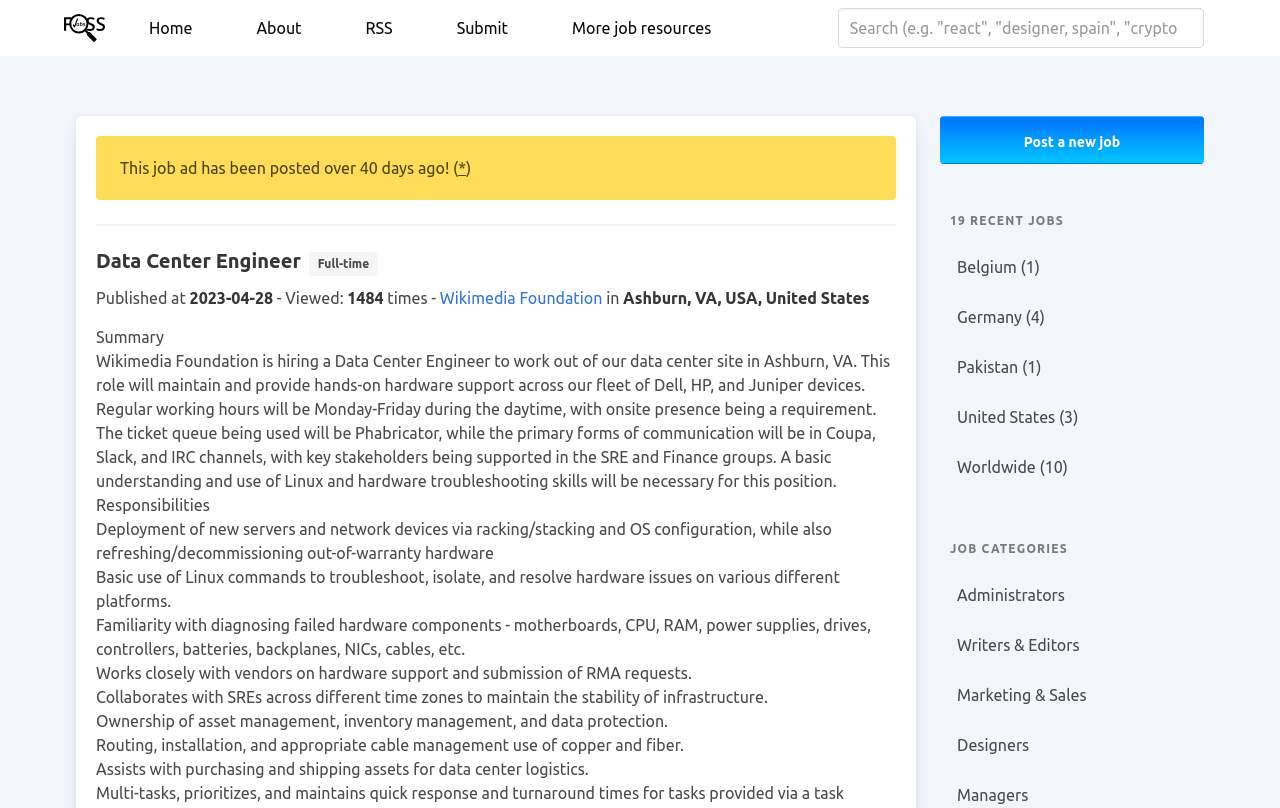Identify the bounding box coordinates necessary to click and complete the given instruction: "Learn more about Data Center Engineer job".

[0.075, 0.309, 0.7, 0.342]